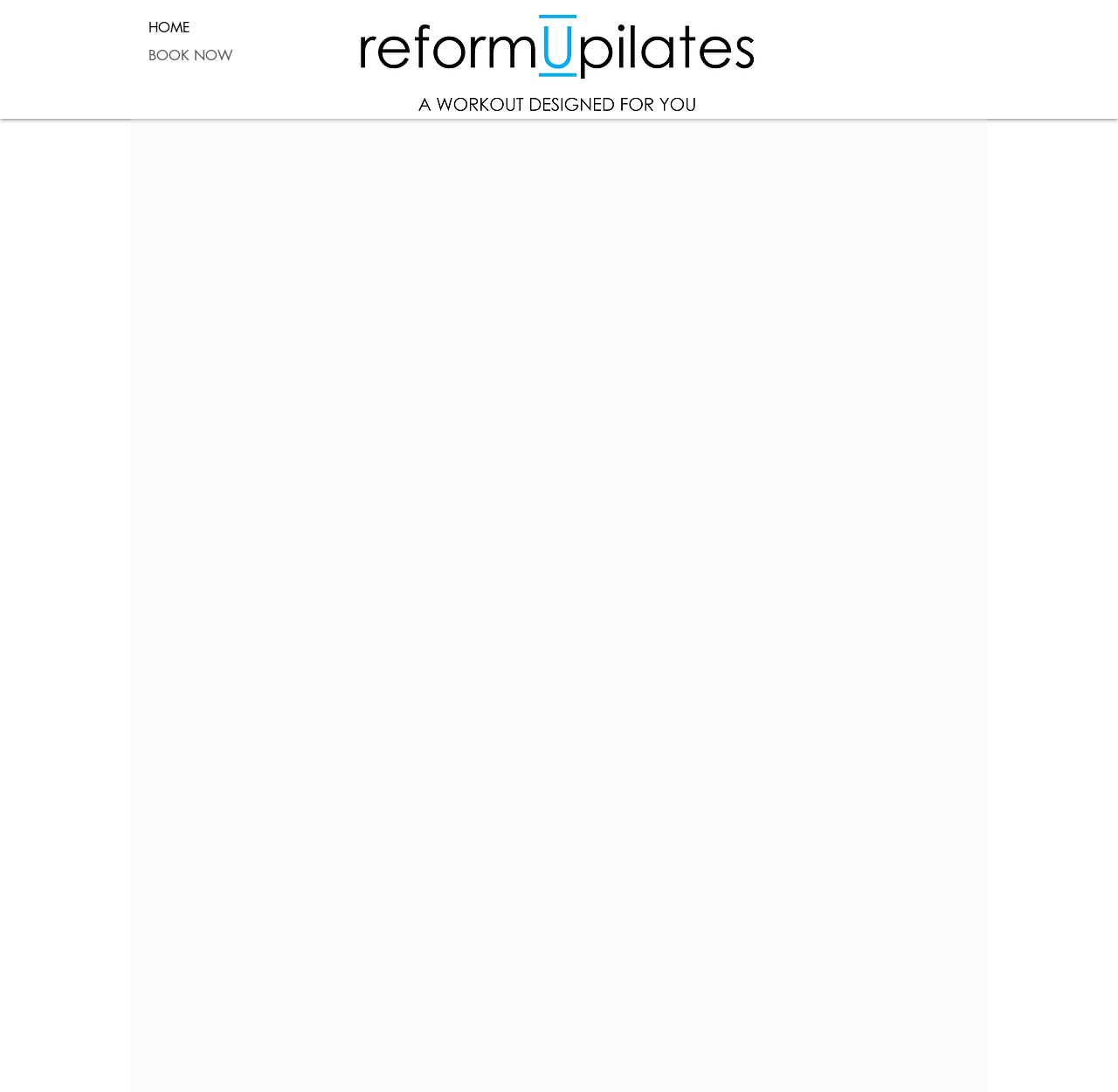Please specify the bounding box coordinates in the format (top-left x, top-left y, bottom-right x, bottom-right y), with values ranging from 0 to 1. Identify the bounding box for the UI component described as follows: BOOK NOW

[0.133, 0.038, 0.214, 0.064]